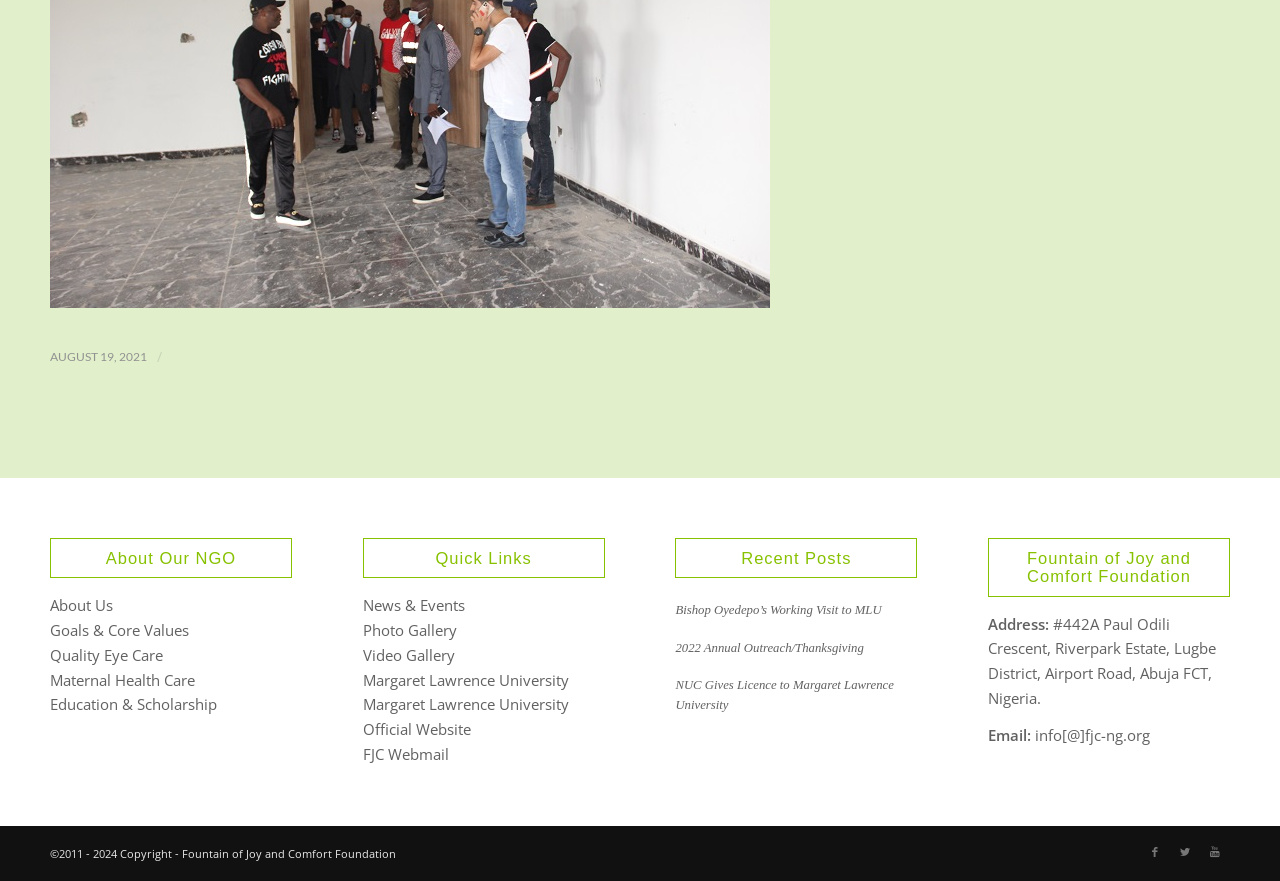Kindly provide the bounding box coordinates of the section you need to click on to fulfill the given instruction: "View News & Events".

[0.283, 0.676, 0.363, 0.699]